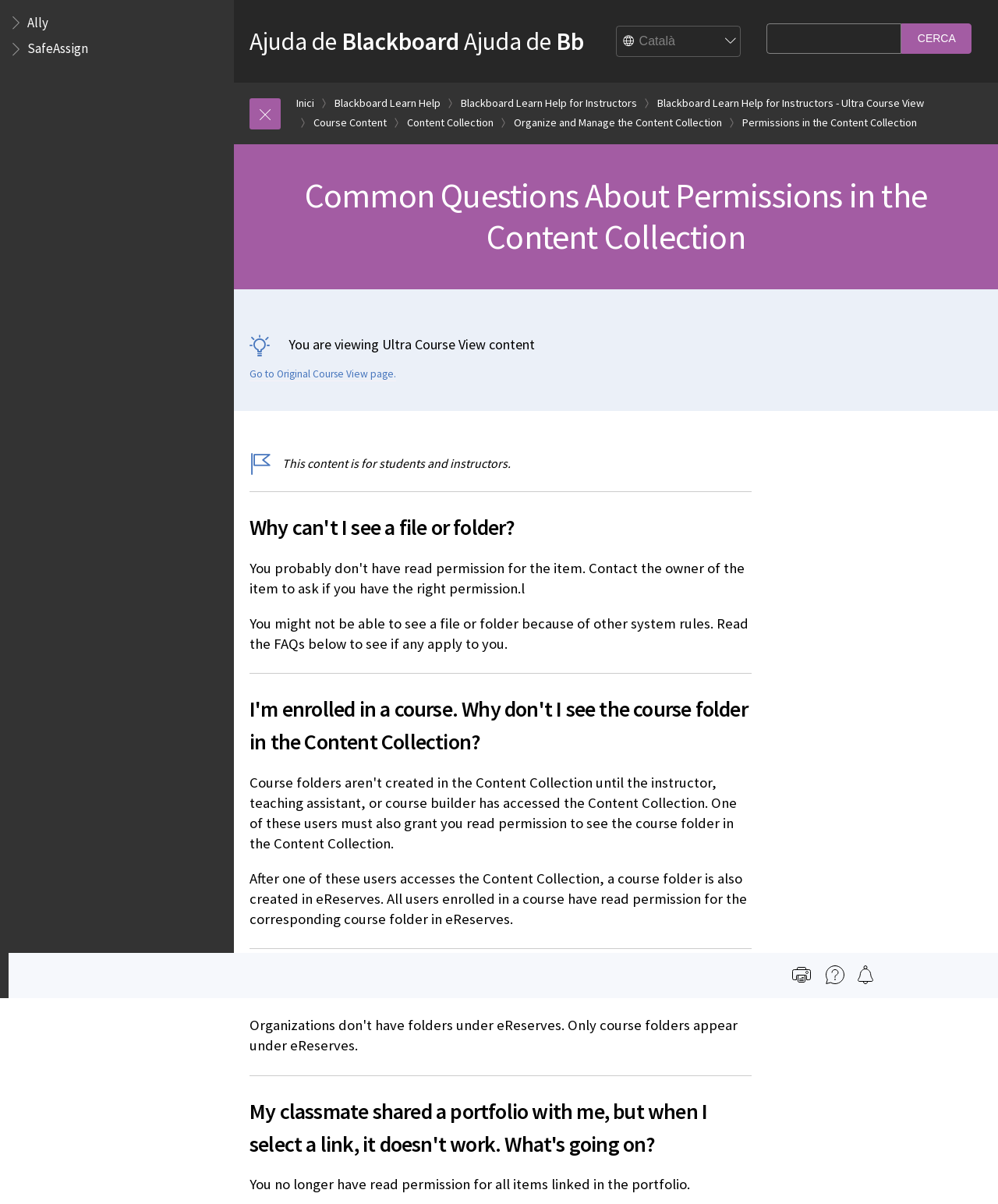Find the bounding box coordinates for the element that must be clicked to complete the instruction: "Go to the original course view page". The coordinates should be four float numbers between 0 and 1, indicated as [left, top, right, bottom].

[0.25, 0.305, 0.397, 0.317]